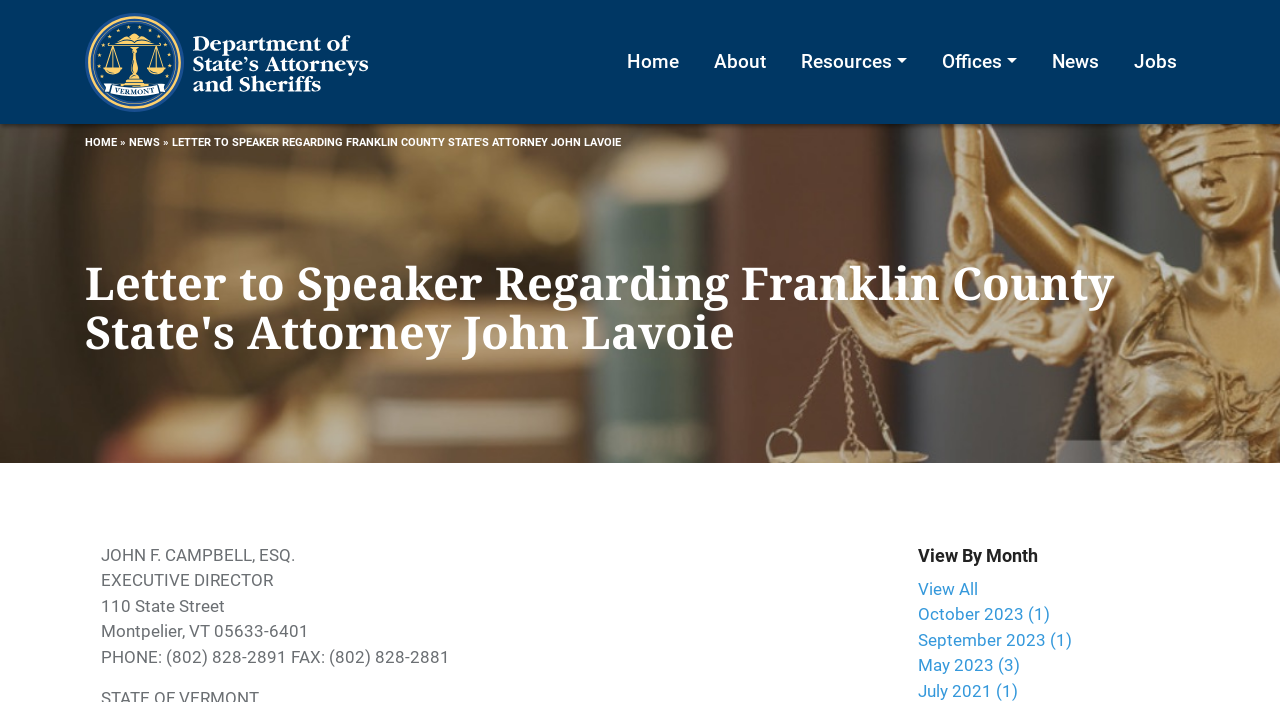Can you provide the bounding box coordinates for the element that should be clicked to implement the instruction: "view all"?

[0.717, 0.825, 0.764, 0.853]